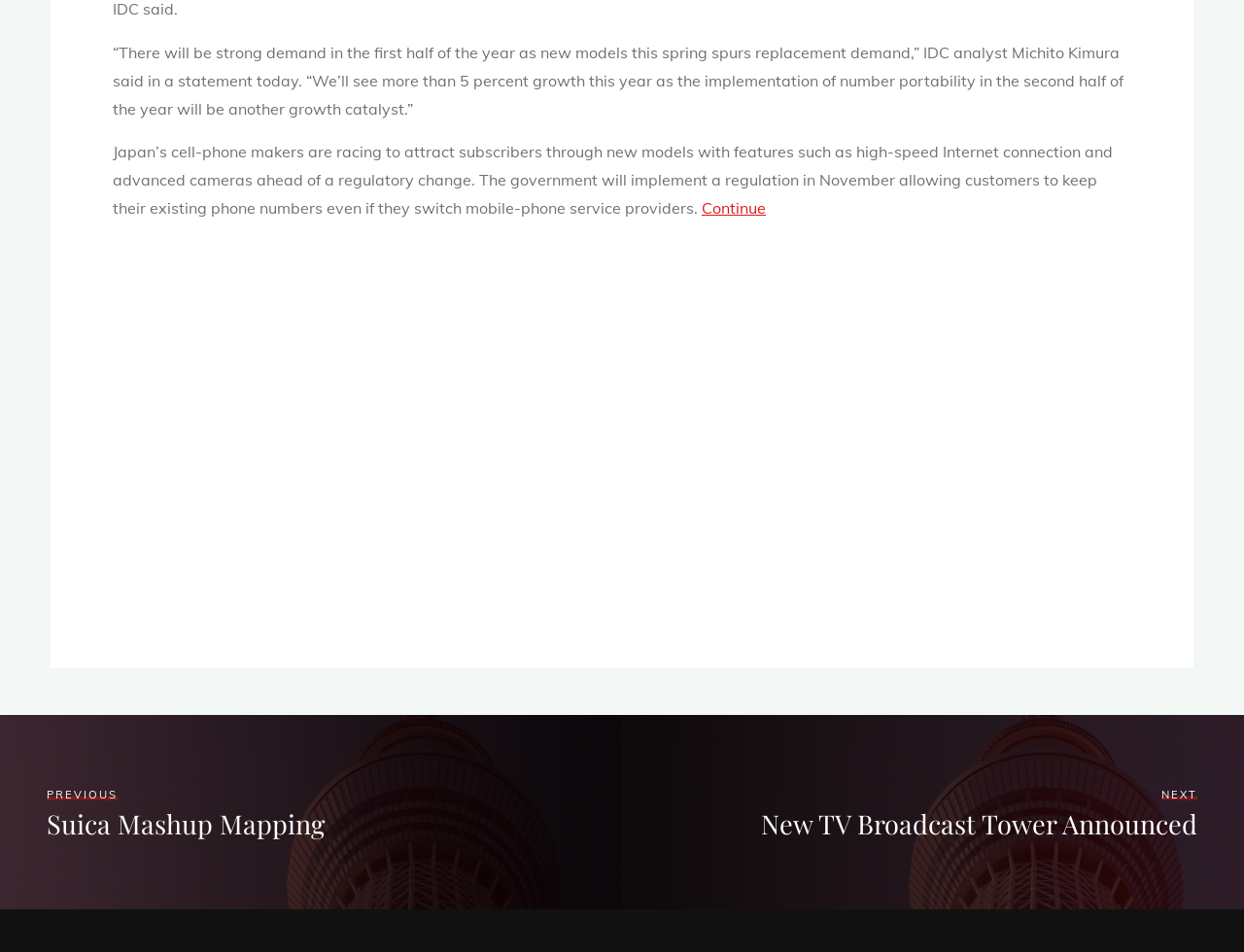Locate the bounding box coordinates of the UI element described by: "NextNew TV Broadcast Tower Announced". The bounding box coordinates should consist of four float numbers between 0 and 1, i.e., [left, top, right, bottom].

[0.612, 0.82, 0.962, 0.886]